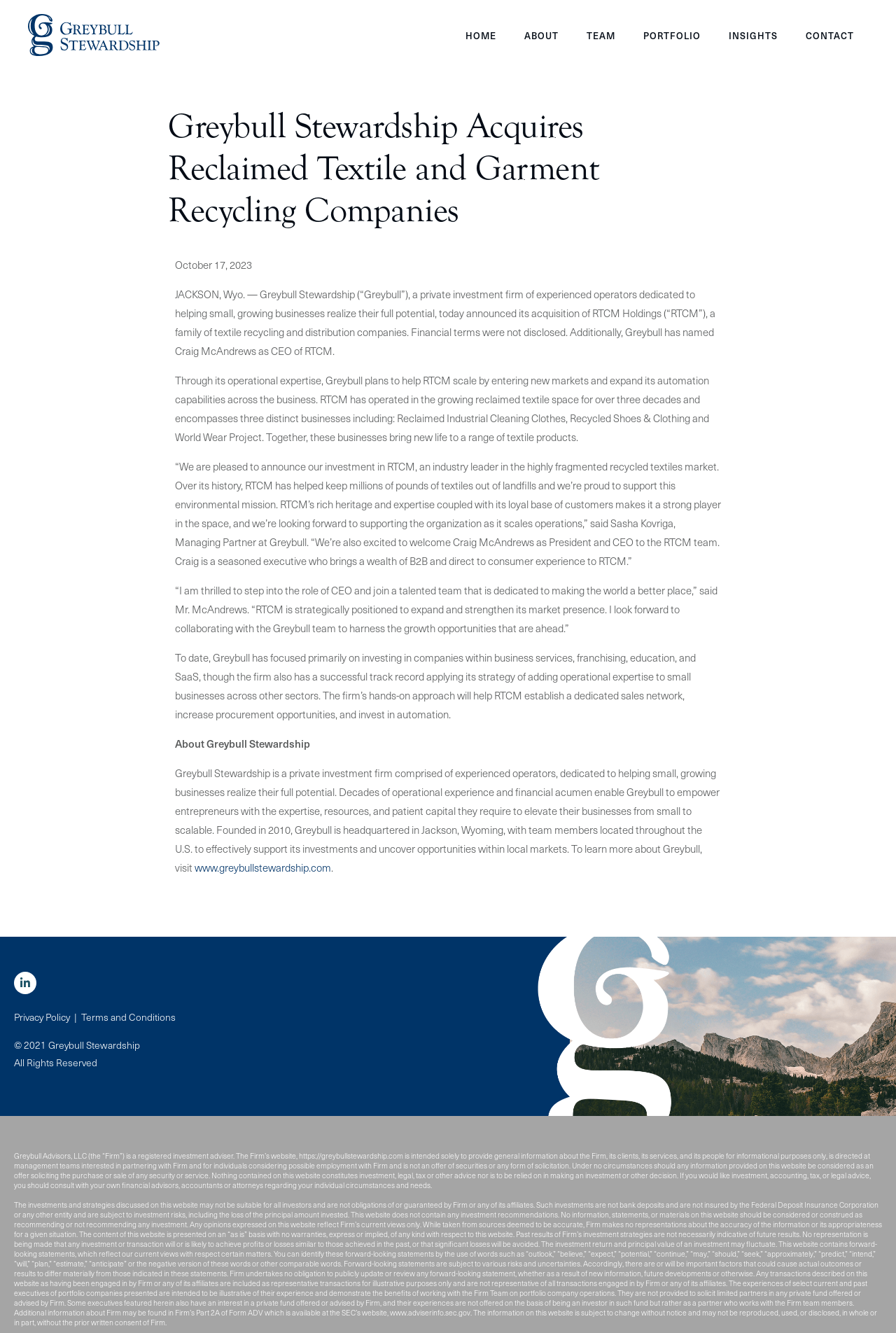Can you find the bounding box coordinates for the UI element given this description: "Terms and Conditions"? Provide the coordinates as four float numbers between 0 and 1: [left, top, right, bottom].

[0.091, 0.757, 0.196, 0.768]